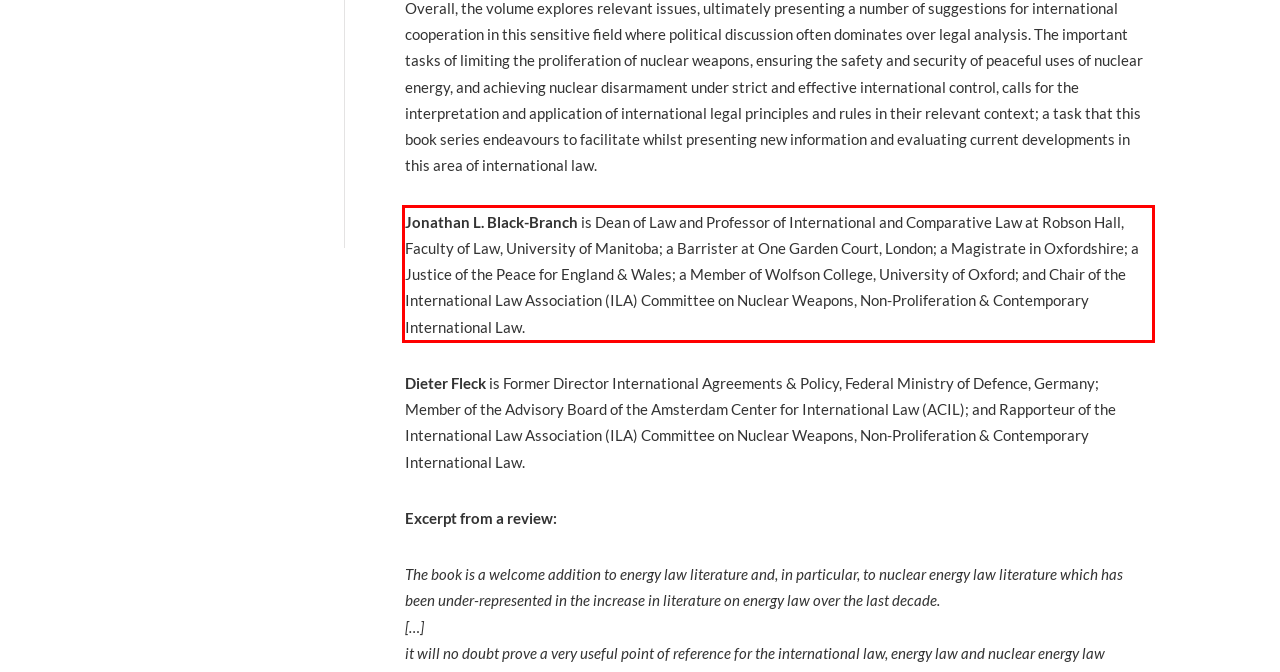Using the provided screenshot of a webpage, recognize and generate the text found within the red rectangle bounding box.

Jonathan L. Black-Branch is Dean of Law and Professor of International and Comparative Law at Robson Hall, Faculty of Law, University of Manitoba; a Barrister at One Garden Court, London; a Magistrate in Oxfordshire; a Justice of the Peace for England & Wales; a Member of Wolfson College, University of Oxford; and Chair of the International Law Association (ILA) Committee on Nuclear Weapons, Non-Proliferation & Contemporary International Law.